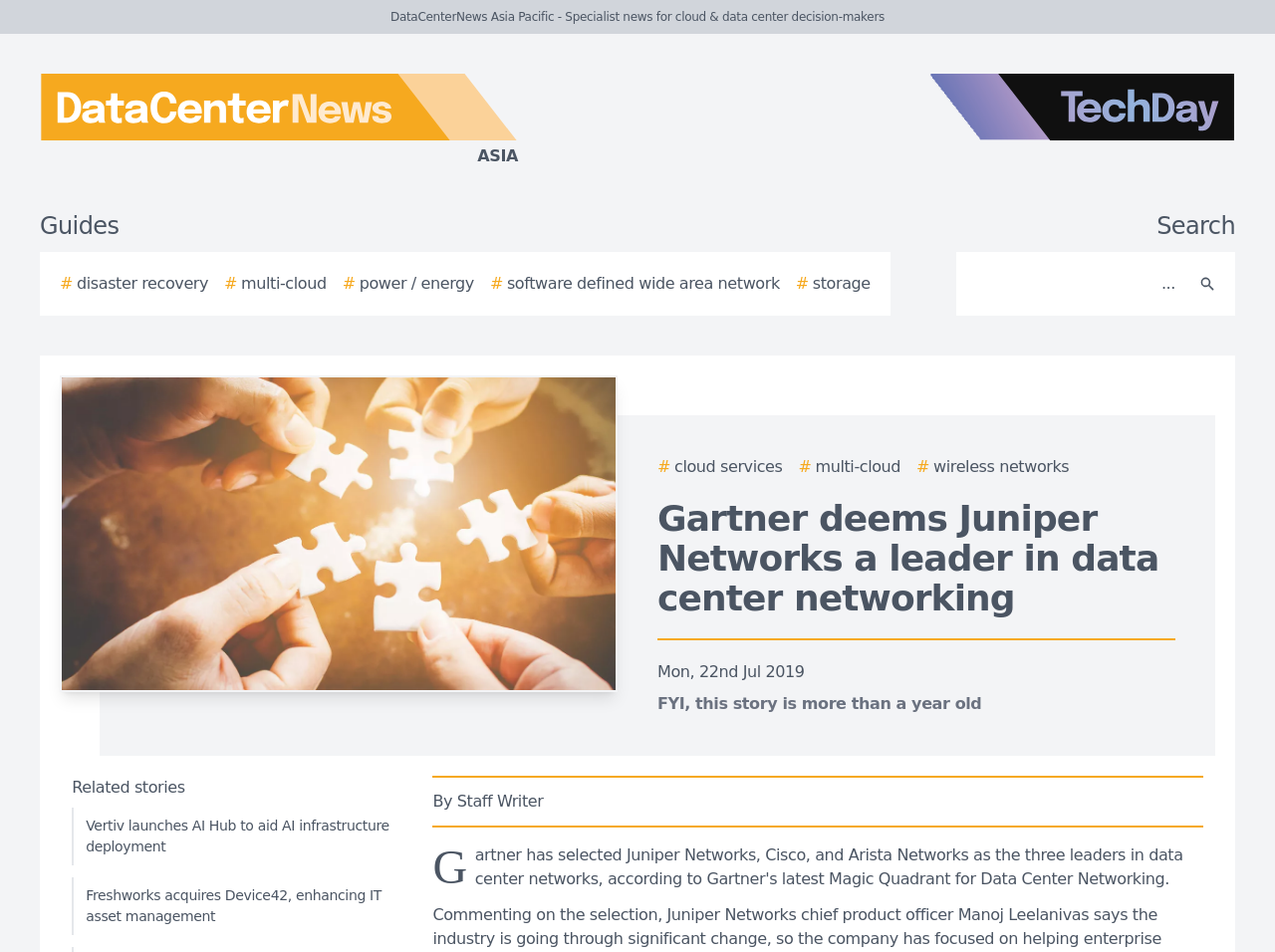Use a single word or phrase to answer the question: 
What is the name of the website?

DataCenterNews Asia Pacific